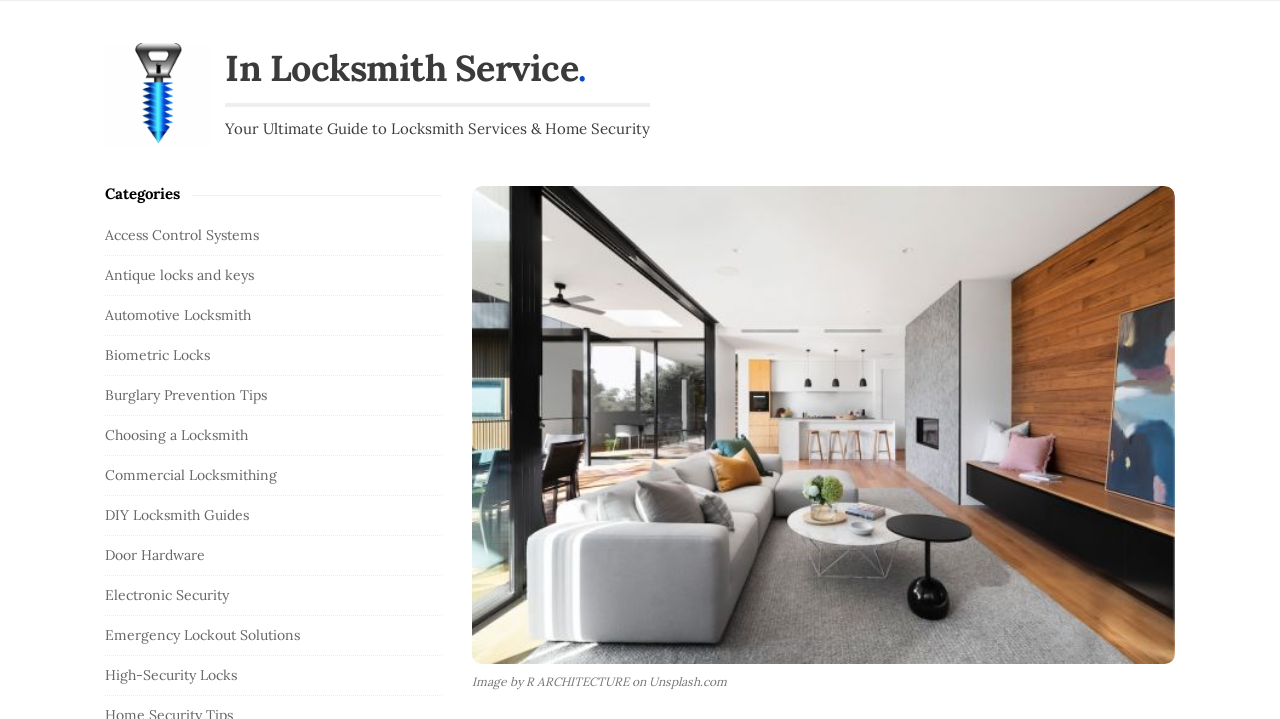Create a detailed narrative of the webpage’s visual and textual elements.

The webpage is about choosing the right smart home security system for your home, provided by In Locksmith Service. At the top, there is a link and an image with the text "In Locksmith Service" positioned side by side. Below them, there is a heading with the same text. 

To the right of the heading, there is a static text "Your Ultimate Guide to Locksmith Services & Home Security". Below this text, there is a large image of a smart home with a white couch beside a brown wooden table, accompanied by a figcaption with the credit "Image by R ARCHITECTURE on Unsplash.com".

On the left side of the page, there is a sidebar with a heading "Site Sidebar" and a subheading "Categories". Under the "Categories" heading, there are 12 links to various categories related to locksmith services and home security, including "Access Control Systems", "Antique locks and keys", "Automotive Locksmith", and more. These links are stacked vertically, one below the other.